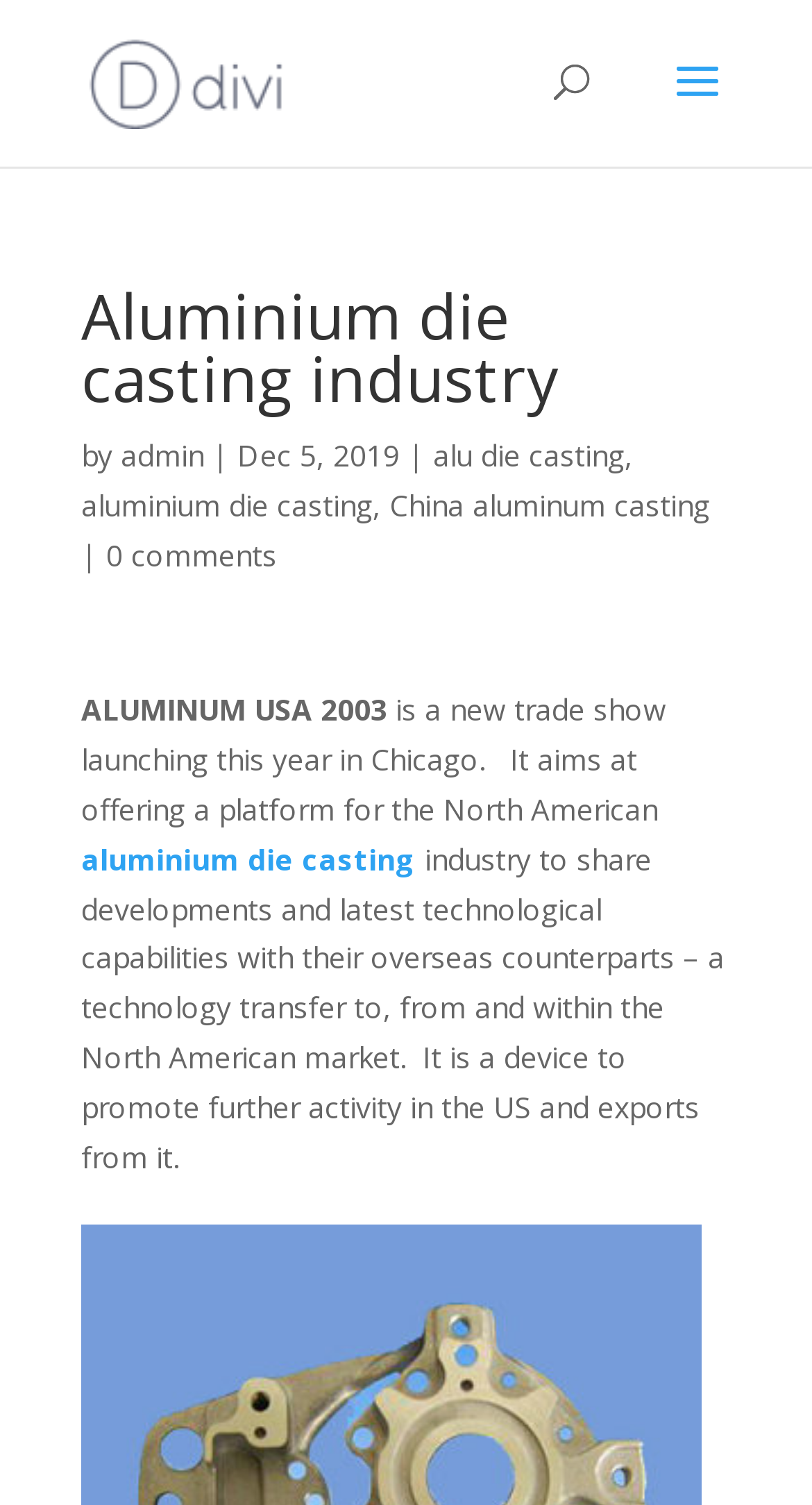Using floating point numbers between 0 and 1, provide the bounding box coordinates in the format (top-left x, top-left y, bottom-right x, bottom-right y). Locate the UI element described here: aluminium die casting

[0.1, 0.322, 0.459, 0.348]